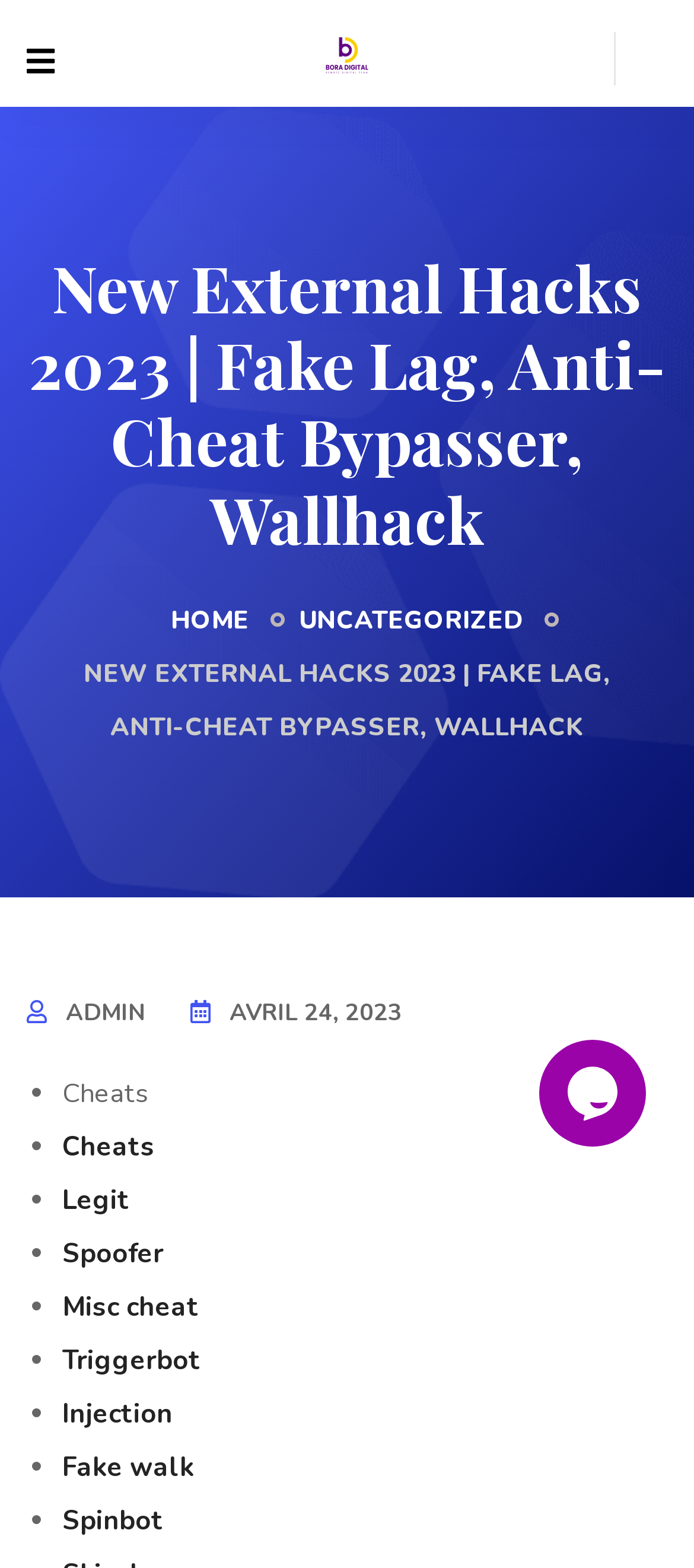What is the purpose of the button on the webpage?
Give a one-word or short-phrase answer derived from the screenshot.

Close